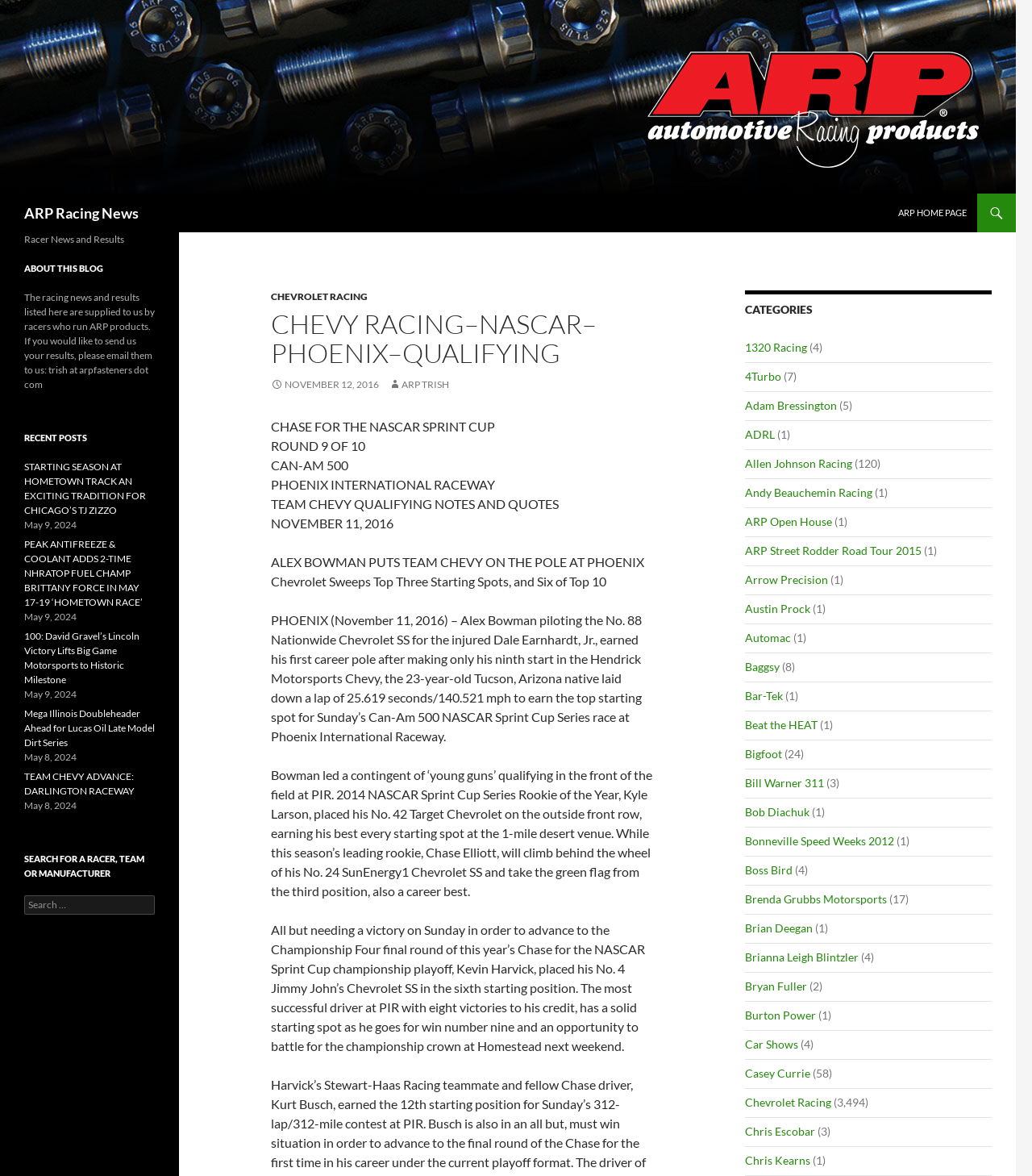Please determine the bounding box coordinates of the area that needs to be clicked to complete this task: 'Go to ARP HOME PAGE'. The coordinates must be four float numbers between 0 and 1, formatted as [left, top, right, bottom].

[0.861, 0.165, 0.946, 0.198]